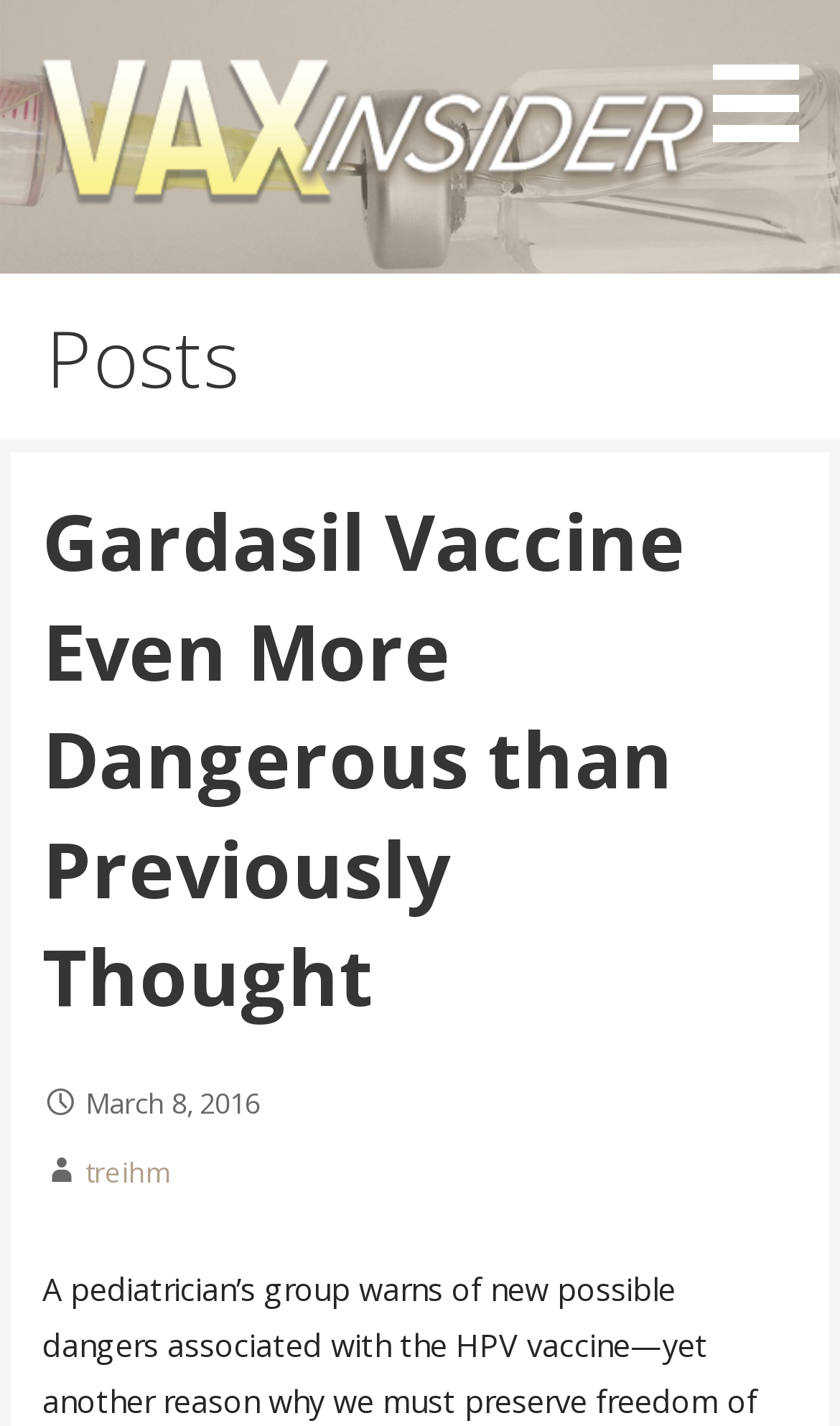Who is the author of the article?
Please ensure your answer to the question is detailed and covers all necessary aspects.

I determined the answer by examining the link 'treihm' below the heading, which suggests that 'treihm' is the author of the article.